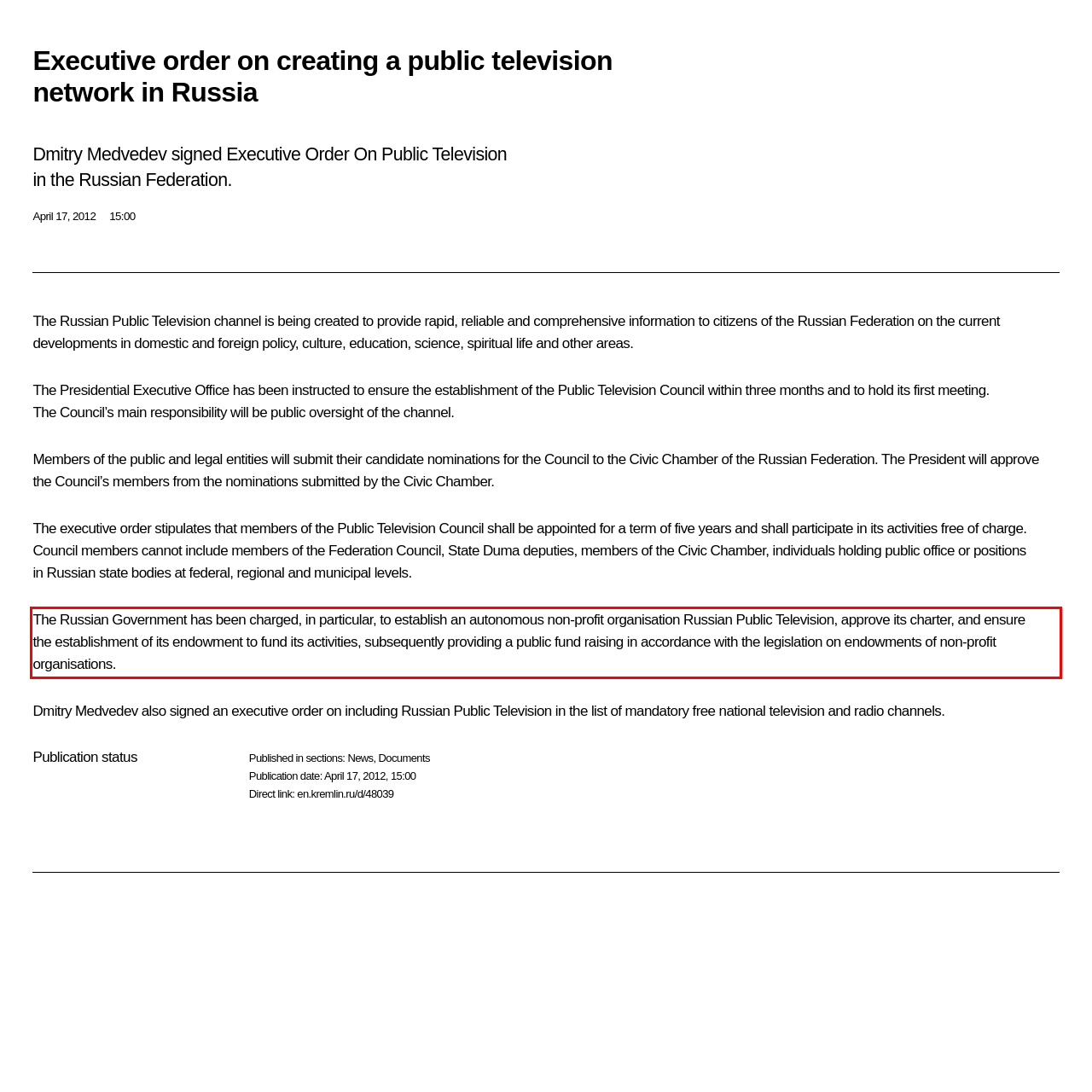Given the screenshot of a webpage, identify the red rectangle bounding box and recognize the text content inside it, generating the extracted text.

The Russian Government has been charged, in particular, to establish an autonomous non-profit organisation Russian Public Television, approve its charter, and ensure the establishment of its endowment to fund its activities, subsequently providing a public fund raising in accordance with the legislation on endowments of non-profit organisations.